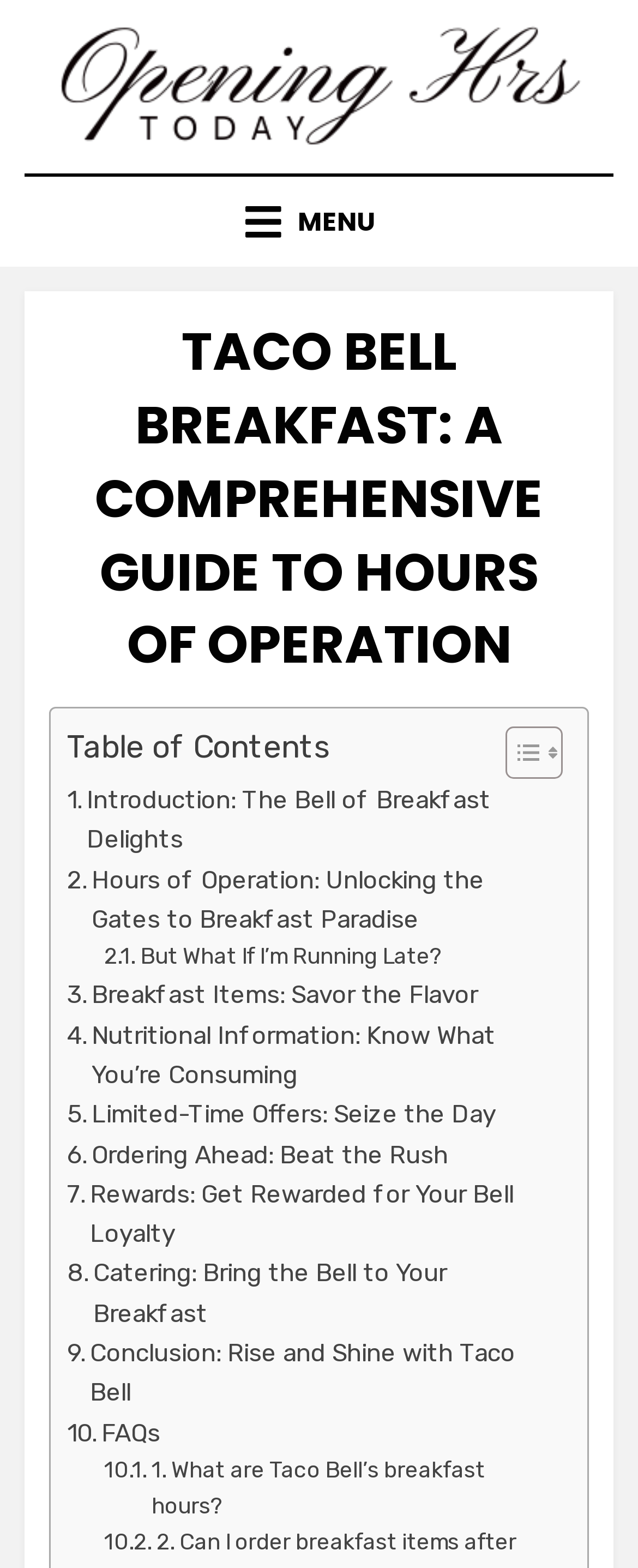Please identify the coordinates of the bounding box that should be clicked to fulfill this instruction: "Check 'What are Taco Bell’s breakfast hours?'".

[0.164, 0.927, 0.869, 0.972]